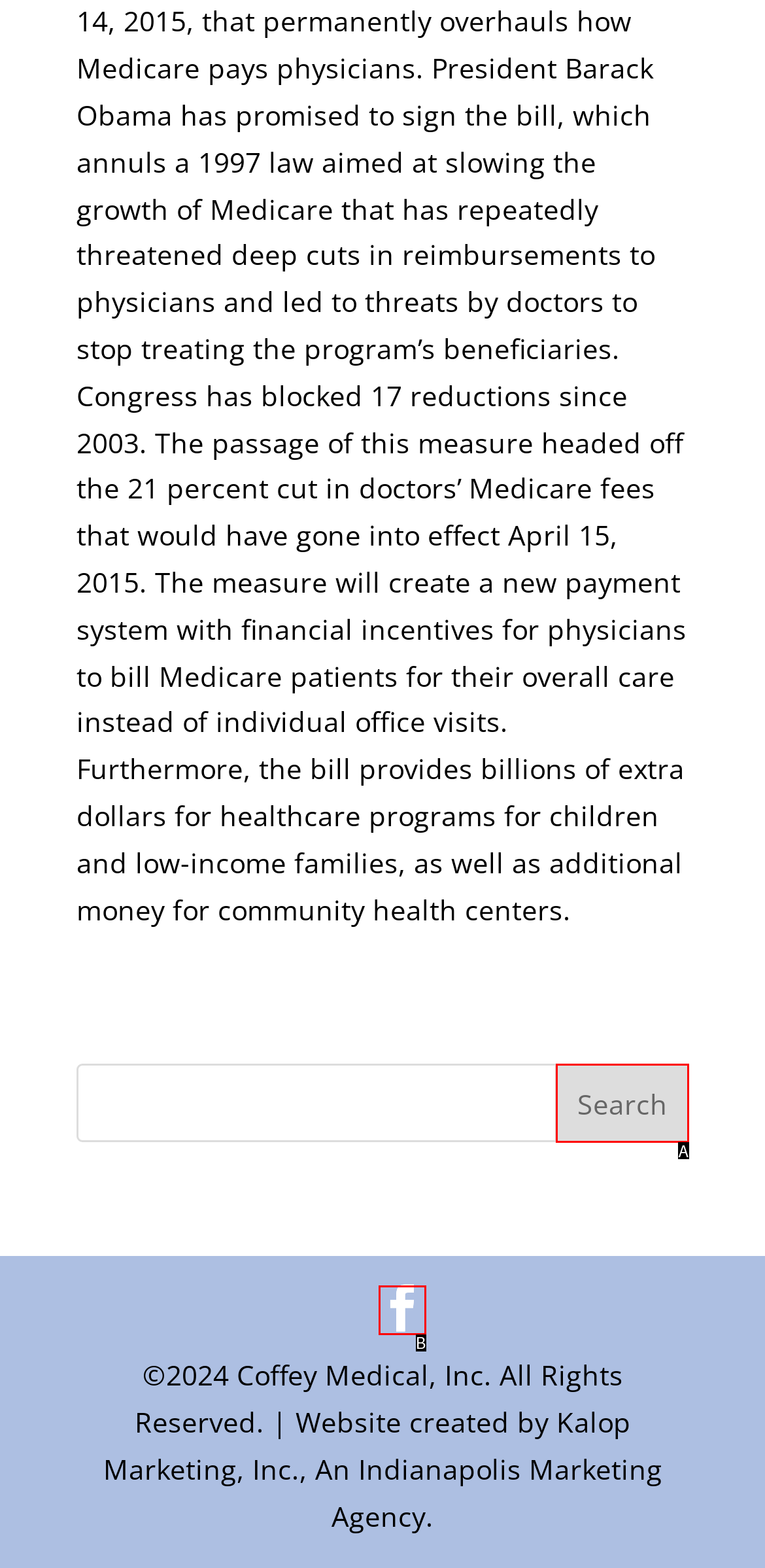Given the description: value="Search", choose the HTML element that matches it. Indicate your answer with the letter of the option.

A